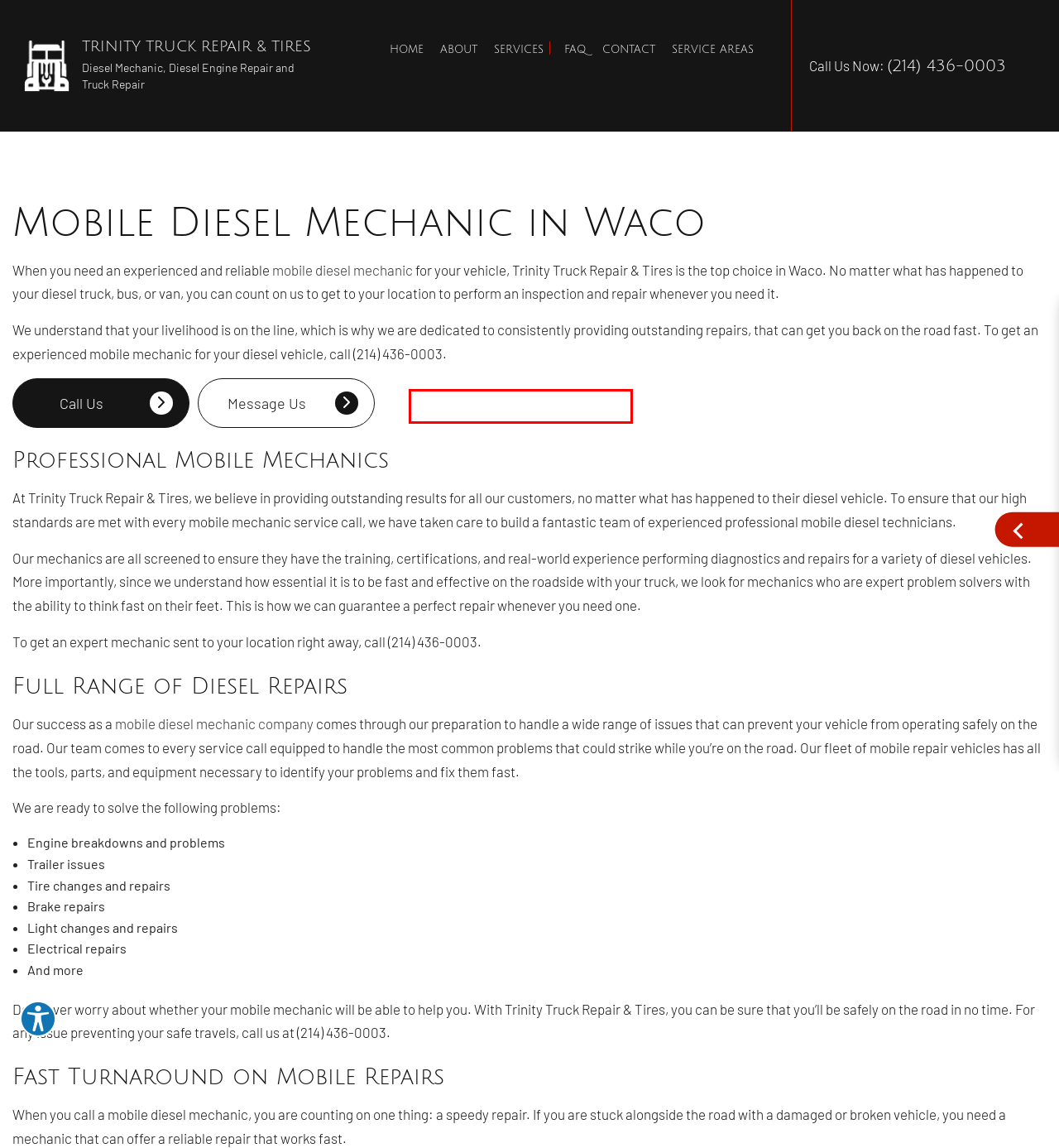Review the screenshot of a webpage which includes a red bounding box around an element. Select the description that best fits the new webpage once the element in the bounding box is clicked. Here are the candidates:
A. Semi-Truck Detailing | Dallas Diesel Mechanic, Diesel Engine Repair and Truck Repair
B. Heavy Equipment Repair | Trinity Truck Repair & Tires
C. Diesel Mechanic | Trinity Truck Repair & Tires
D. Semi-Truck Repair | Trinity Truck Repair & Tires
E. Home | Truck Repair Services
F. Radiator Repair and Inspection | Waco Diesel Mechanic, Diesel Engine Repair and Truck Repair
G. Diesel Repair | Trinity Truck Repair & Tires
H. Mobile Diesel Mechanic | Trinity Truck Repair & Tires

A